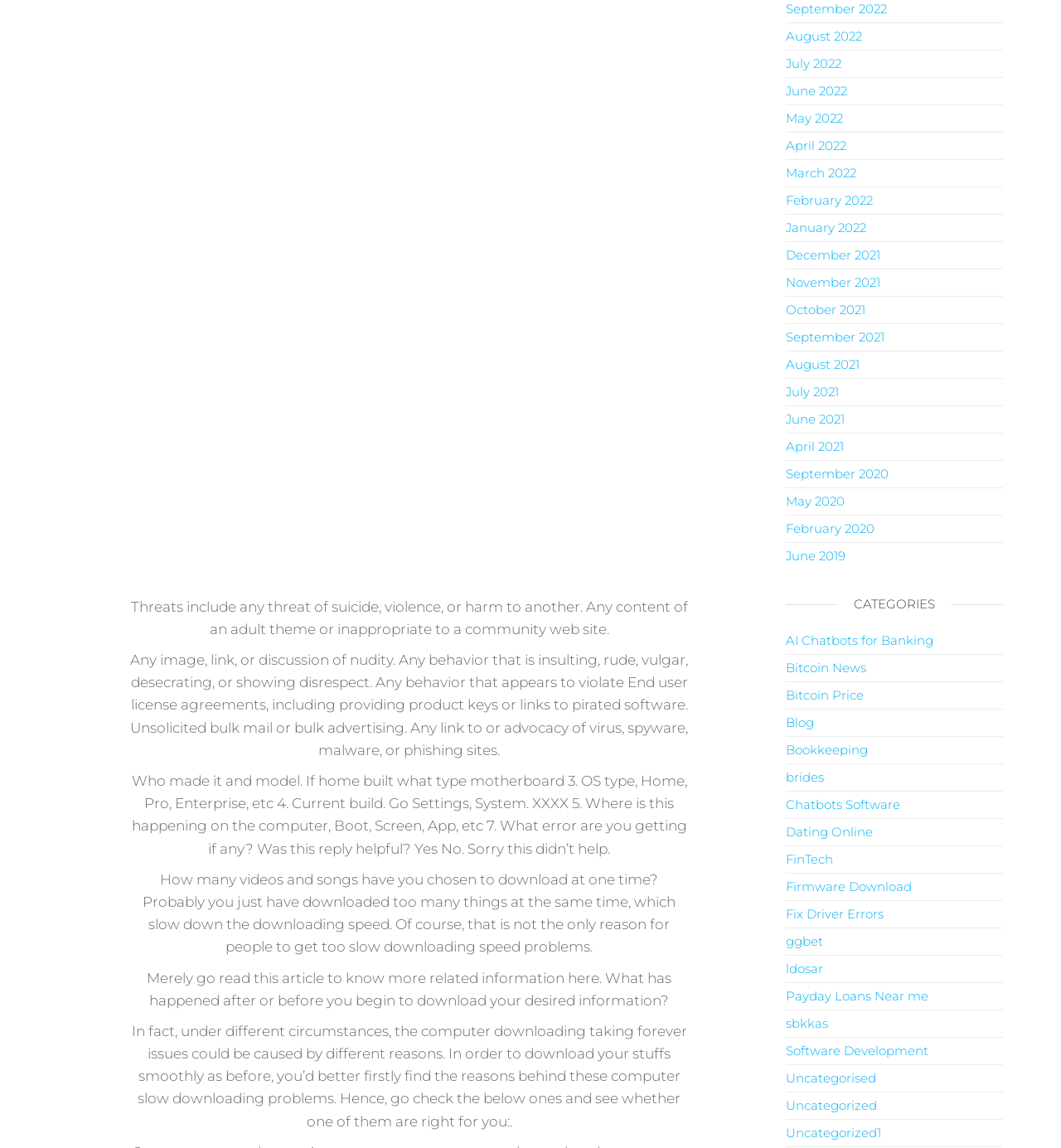What is the time period covered by the links on the webpage?
Refer to the image and provide a detailed answer to the question.

The webpage contains links to different months and years, ranging from September 2022 to June 2019. This suggests that the webpage is an archive or a blog with content spanning multiple years.